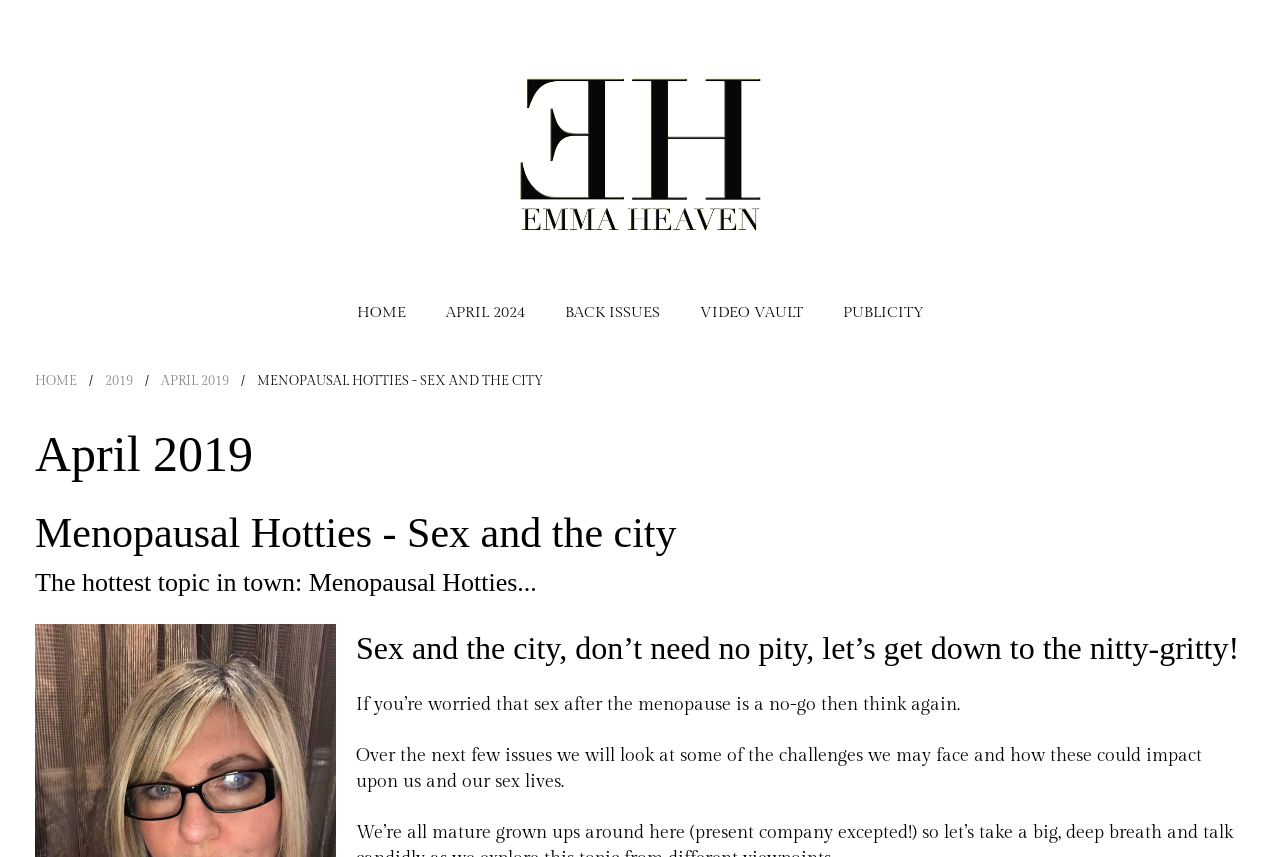Specify the bounding box coordinates of the area to click in order to follow the given instruction: "Explore 'Heroin Addiction Treatment Center'."

None